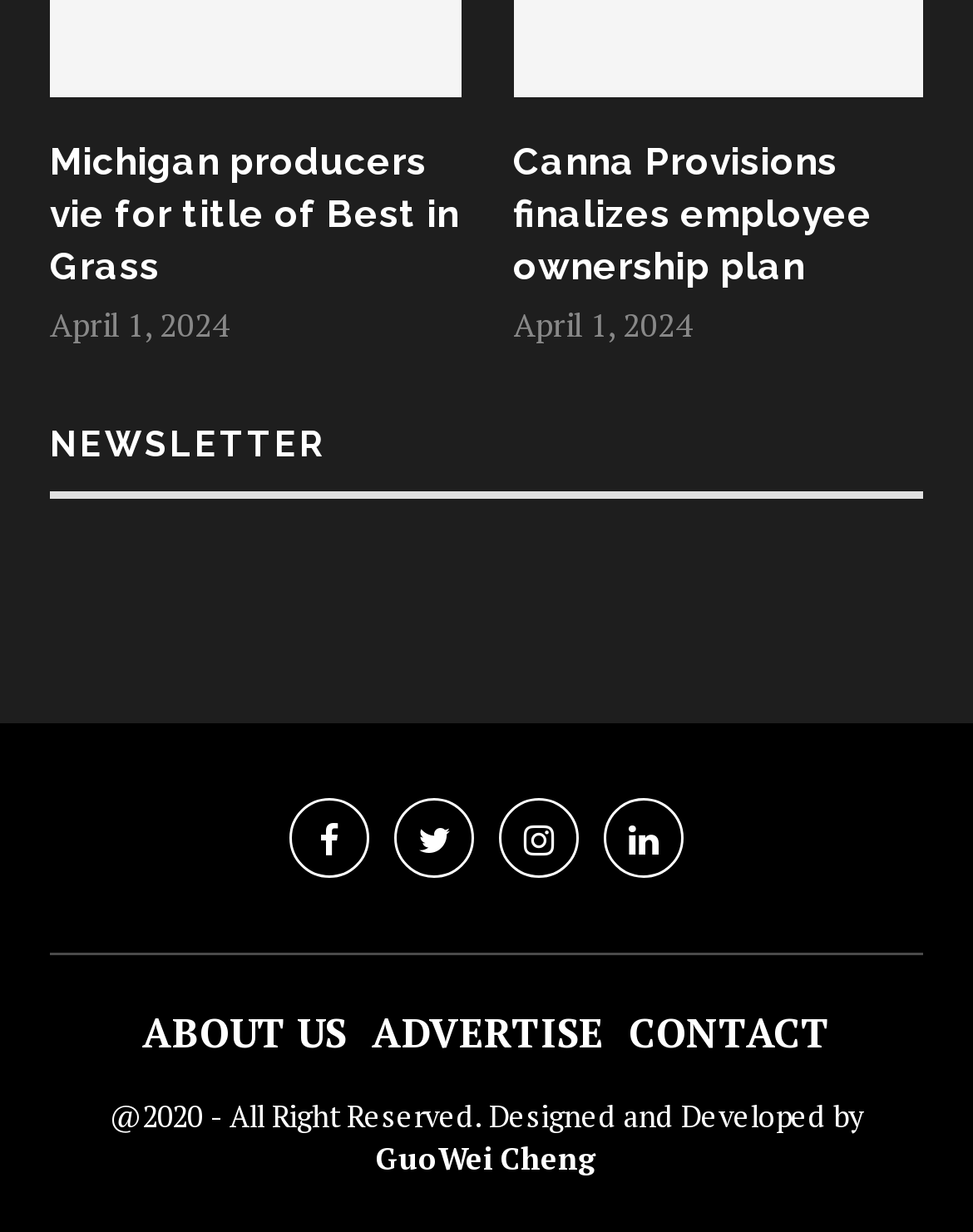Find the bounding box coordinates for the area that should be clicked to accomplish the instruction: "contact us".

[0.646, 0.817, 0.854, 0.861]